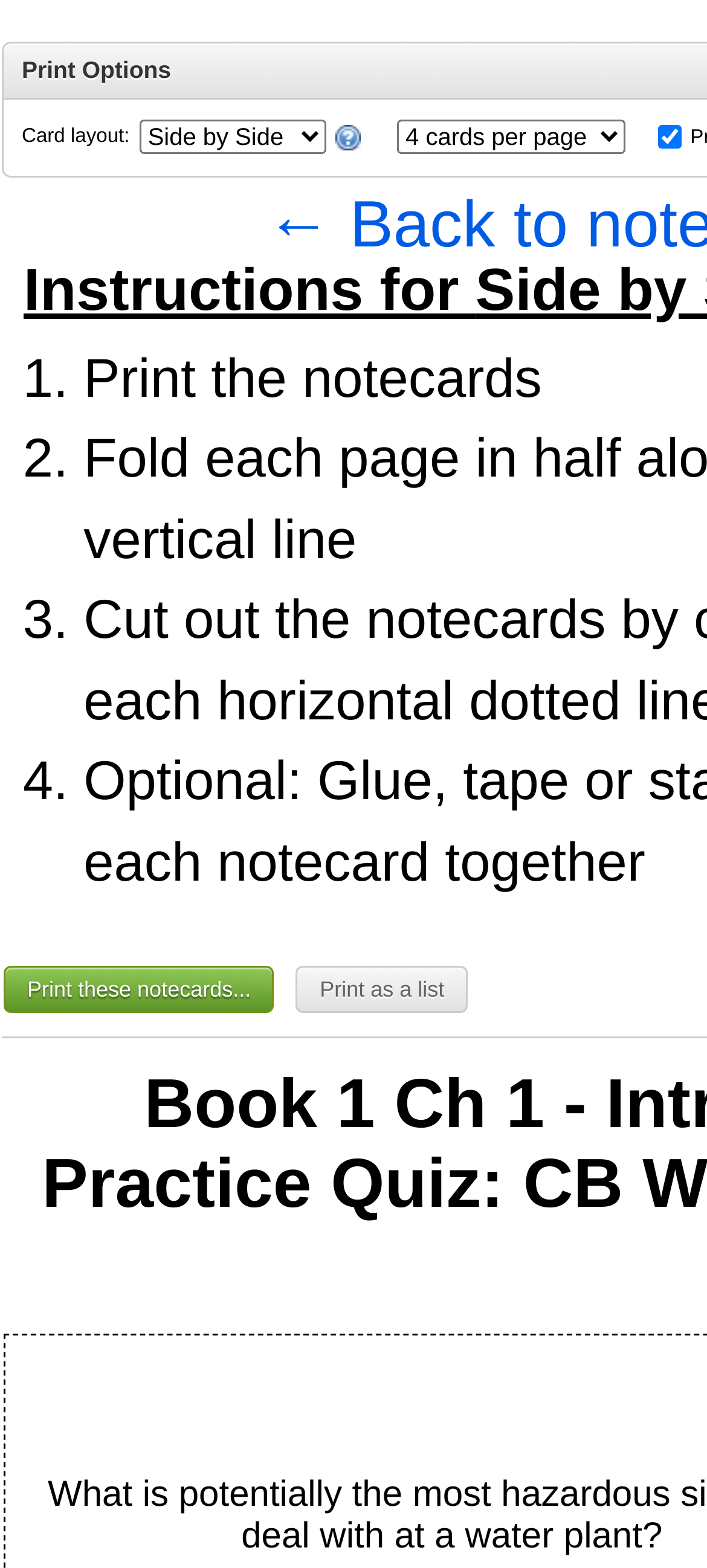What is the image used for?
Give a single word or phrase as your answer by examining the image.

To illustrate the card layout